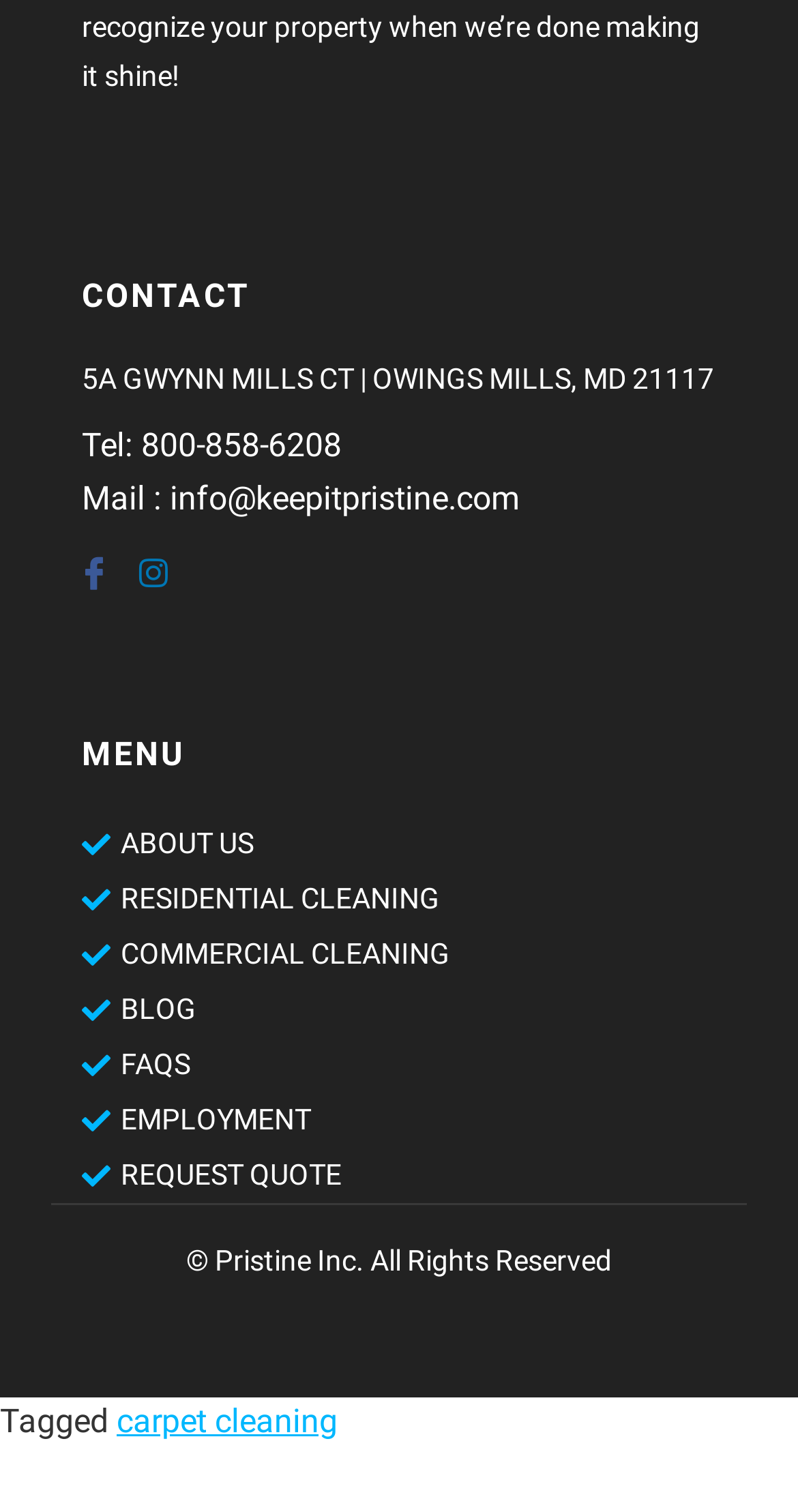What social media platforms does the company have?
Give a detailed response to the question by analyzing the screenshot.

The social media links are located at the top of the webpage, below the contact information, where it says 'Facebook' and 'Instagram'.